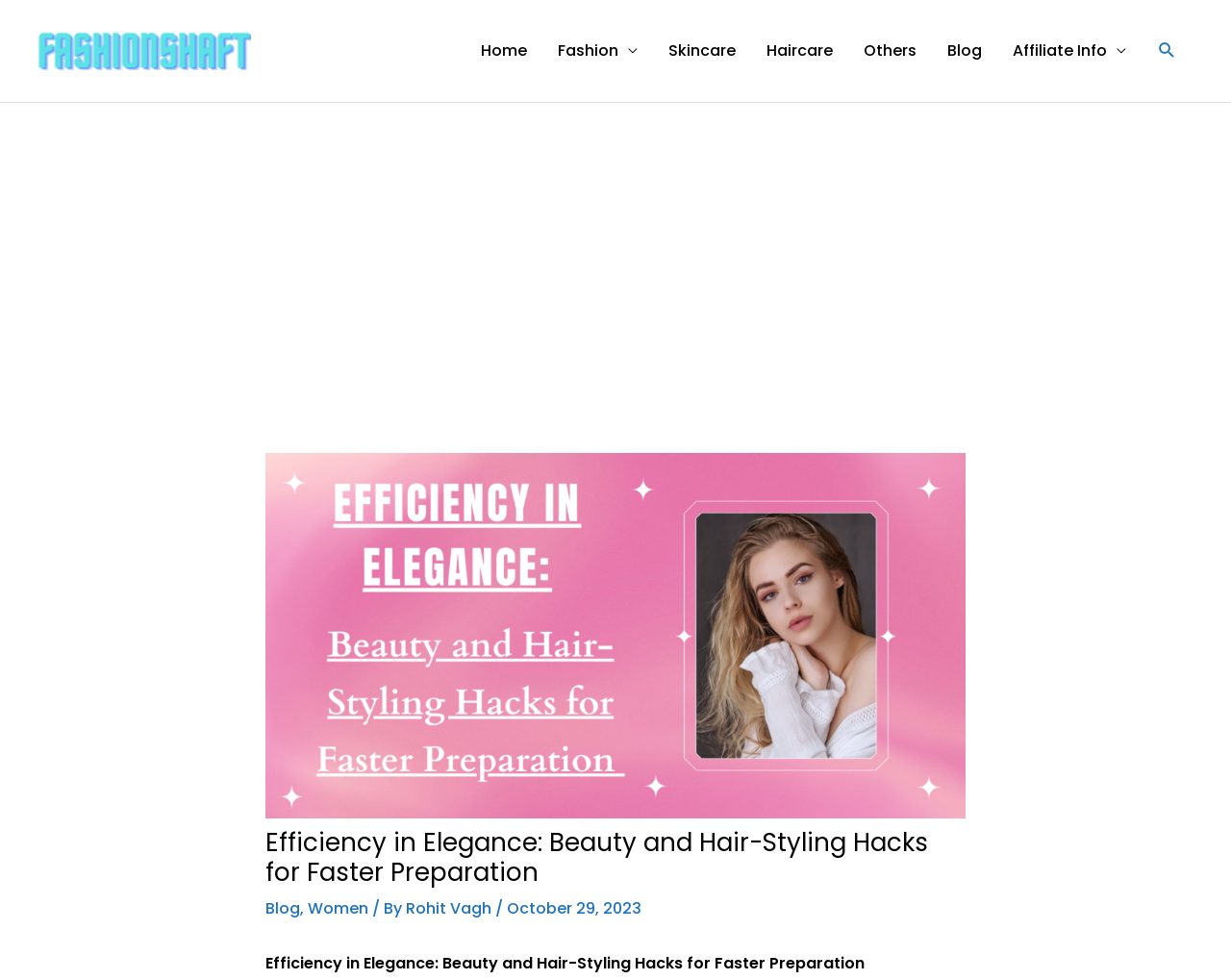Pinpoint the bounding box coordinates of the clickable element needed to complete the instruction: "Explore the Affiliate Info section". The coordinates should be provided as four float numbers between 0 and 1: [left, top, right, bottom].

[0.81, 0.0, 0.927, 0.104]